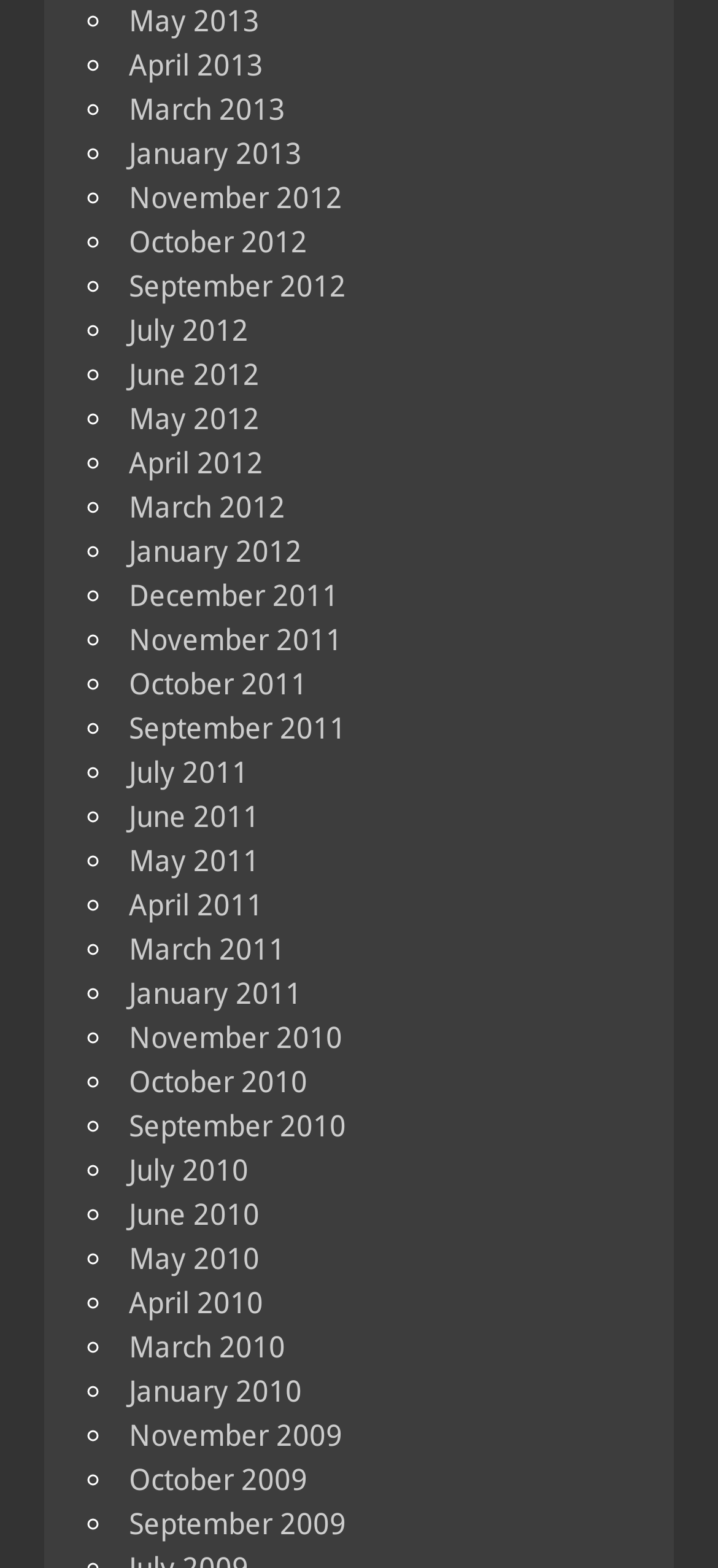Identify the bounding box coordinates for the region of the element that should be clicked to carry out the instruction: "View November 2009". The bounding box coordinates should be four float numbers between 0 and 1, i.e., [left, top, right, bottom].

[0.179, 0.904, 0.477, 0.927]